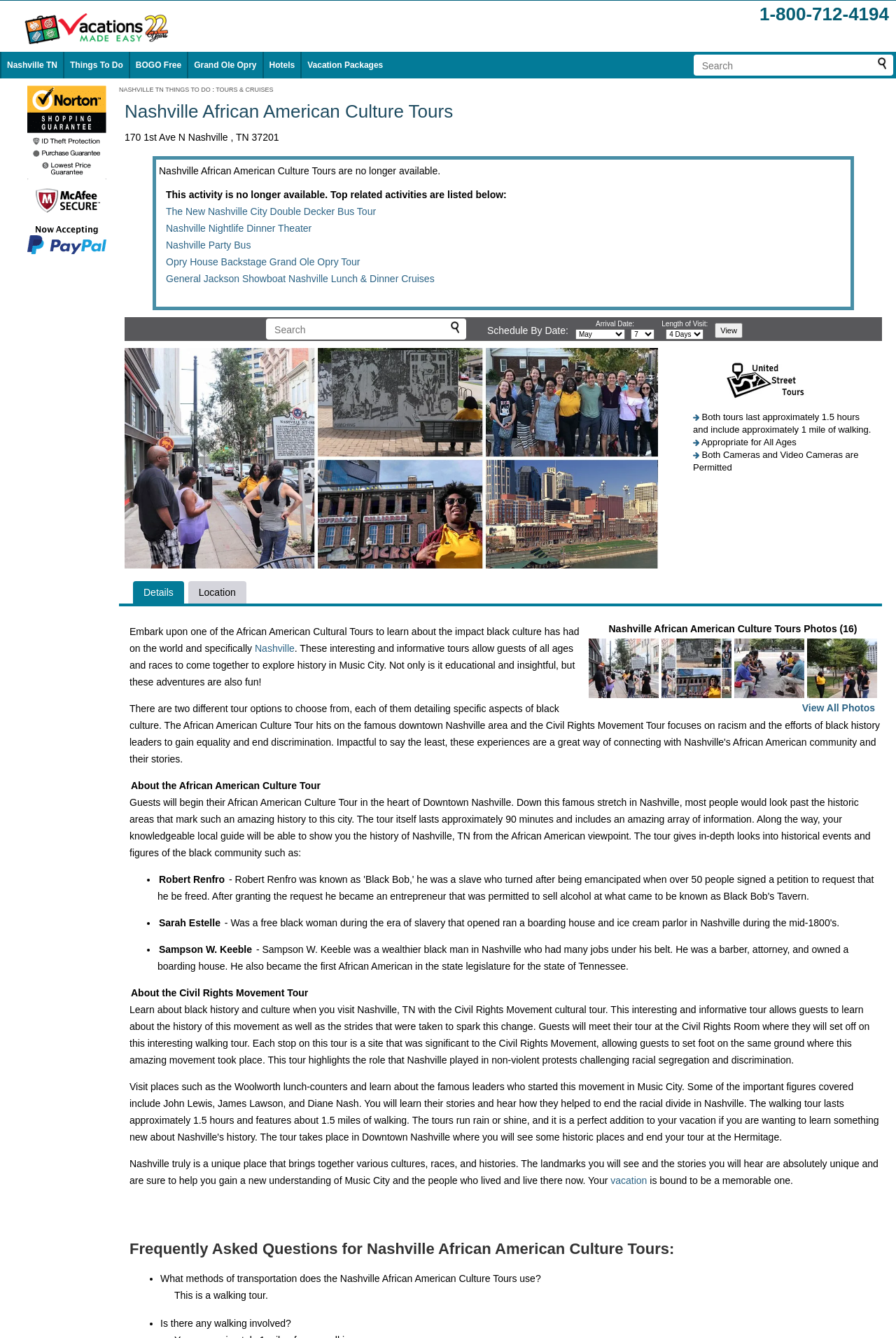Find the bounding box of the UI element described as: "NASHVILLE TN THINGS TO DO". The bounding box coordinates should be given as four float values between 0 and 1, i.e., [left, top, right, bottom].

[0.133, 0.064, 0.235, 0.07]